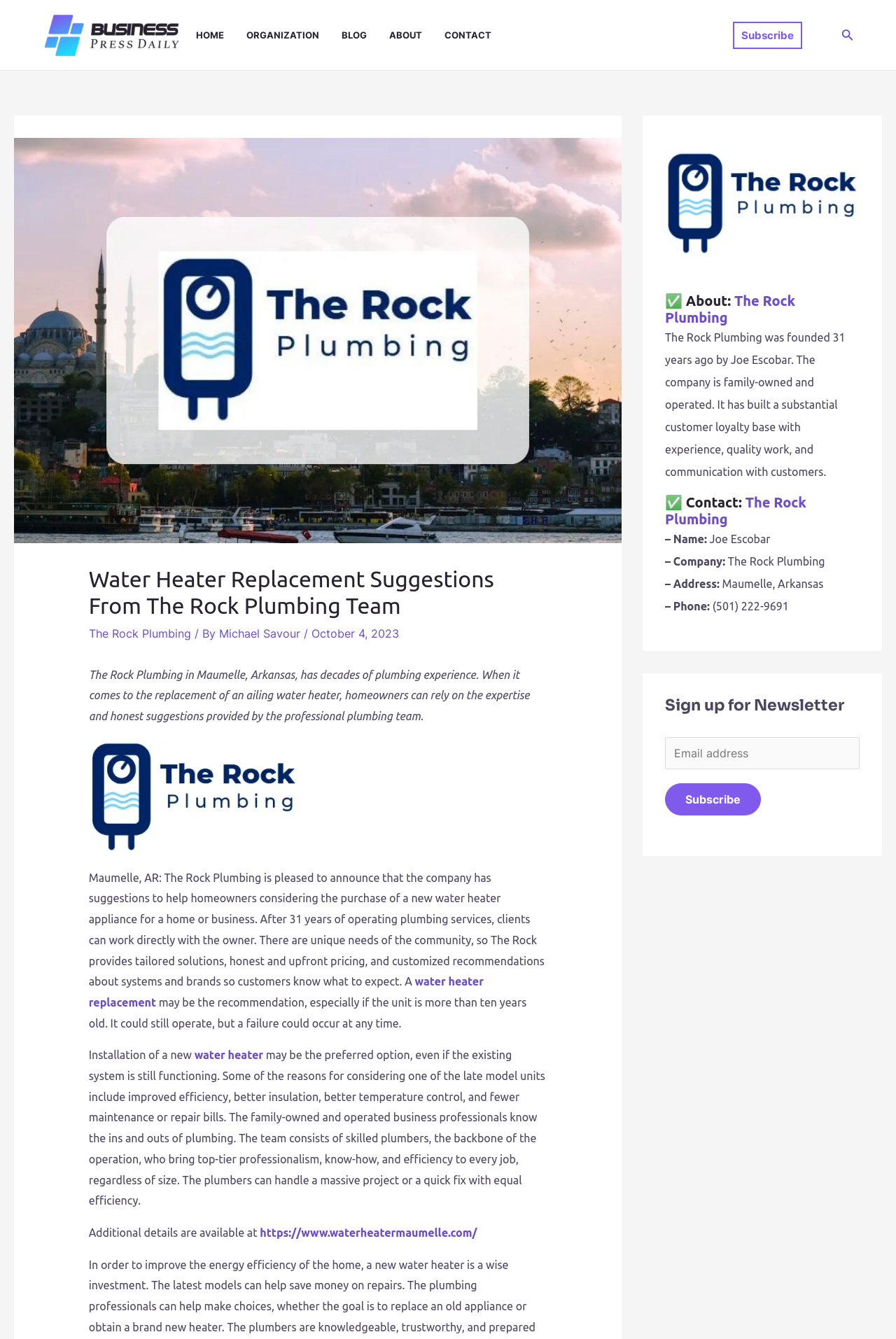Please determine the bounding box coordinates of the element's region to click for the following instruction: "Read more about water heater replacement".

[0.099, 0.728, 0.54, 0.753]